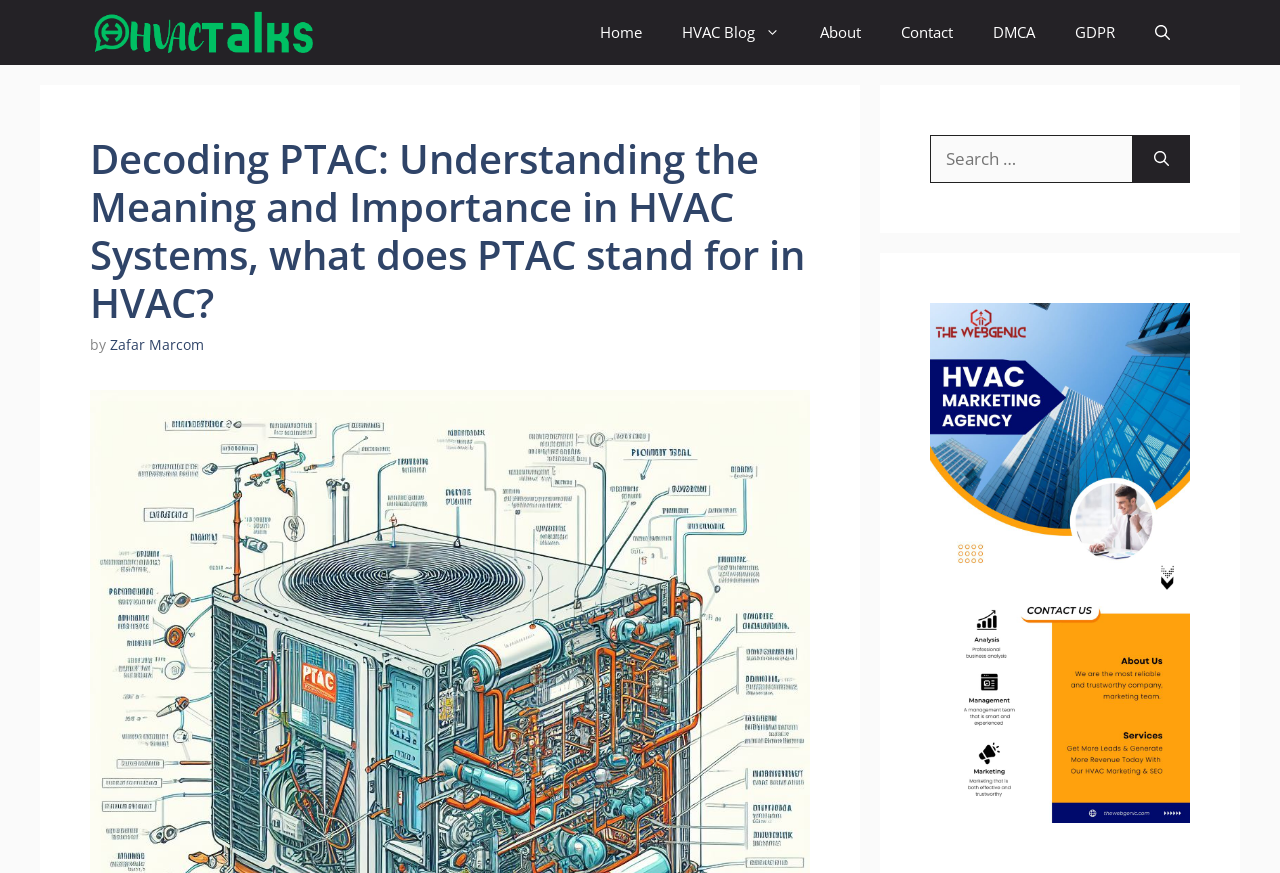Please specify the bounding box coordinates of the clickable region to carry out the following instruction: "open search". The coordinates should be four float numbers between 0 and 1, in the format [left, top, right, bottom].

[0.887, 0.0, 0.93, 0.074]